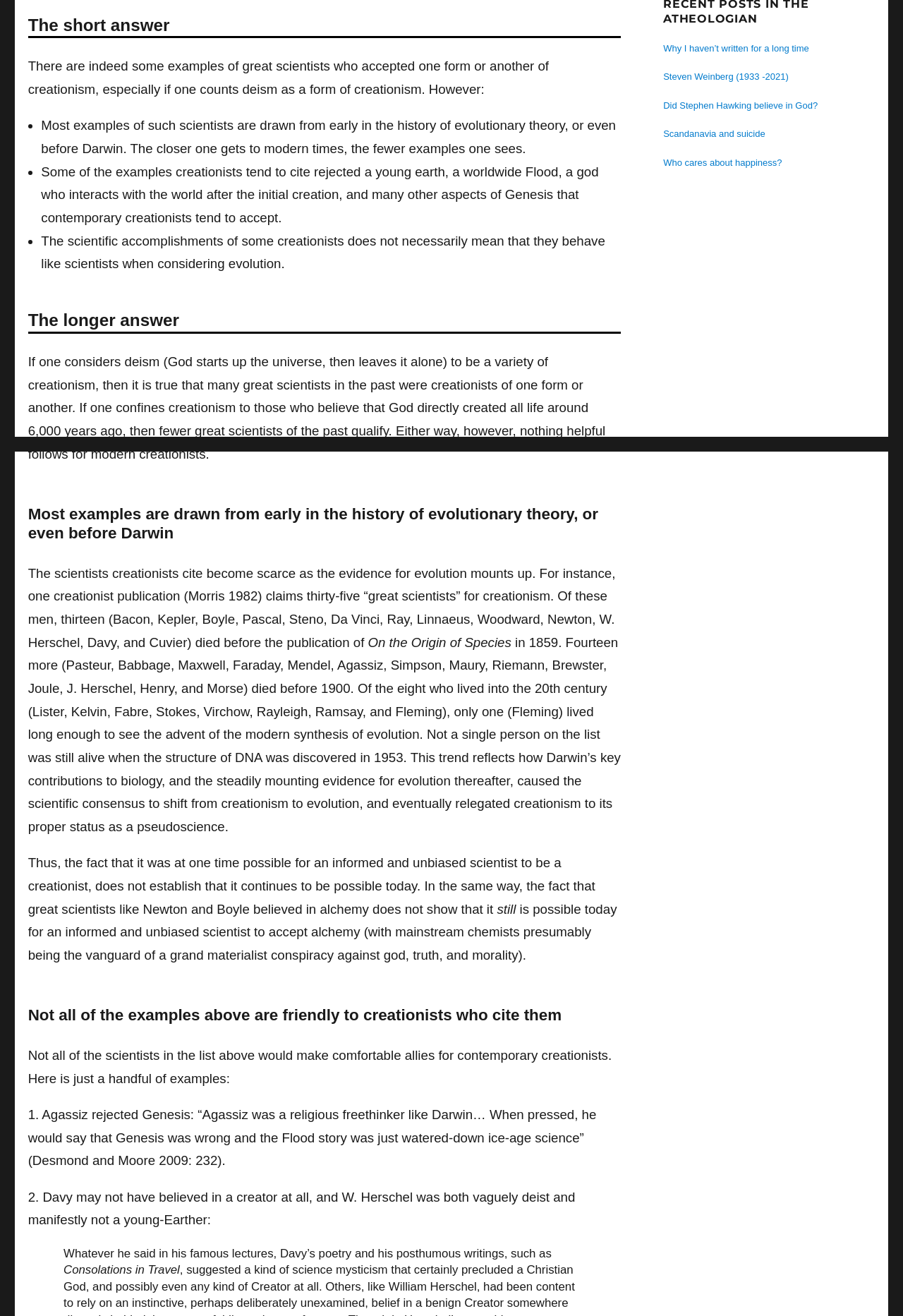Given the element description, predict the bounding box coordinates in the format (top-left x, top-left y, bottom-right x, bottom-right y). Make sure all values are between 0 and 1. Here is the element description: Visit our Facebook

None